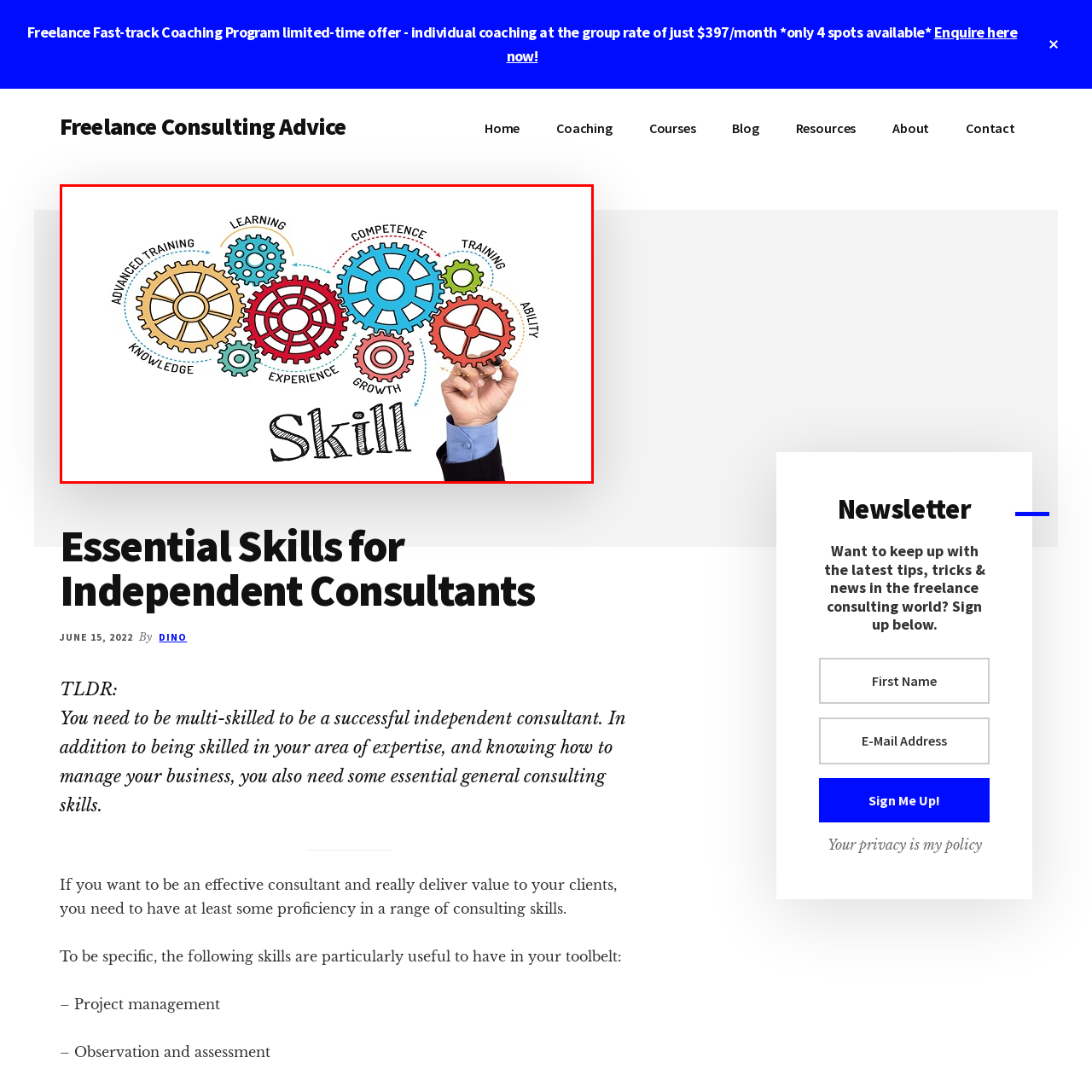Explain comprehensively what is shown in the image marked by the red outline.

The image illustrates a vibrant and visually engaging concept of "Skill," represented through an arrangement of colorful gears. Each gear is labeled with key themes associated with skill development, such as "Advanced Training," "Learning," "Competence," "Training," "Ability," "Knowledge," "Experience," and "Growth." A hand, dressed in a professional shirt, is poised to draw or annotate, symbolizing active engagement in the learning process. This visual representation highlights the interconnectedness of various components that contribute to skill acquisition and emphasizes the importance of a multifaceted approach in cultivating essential skills for success in fields like independent consulting.